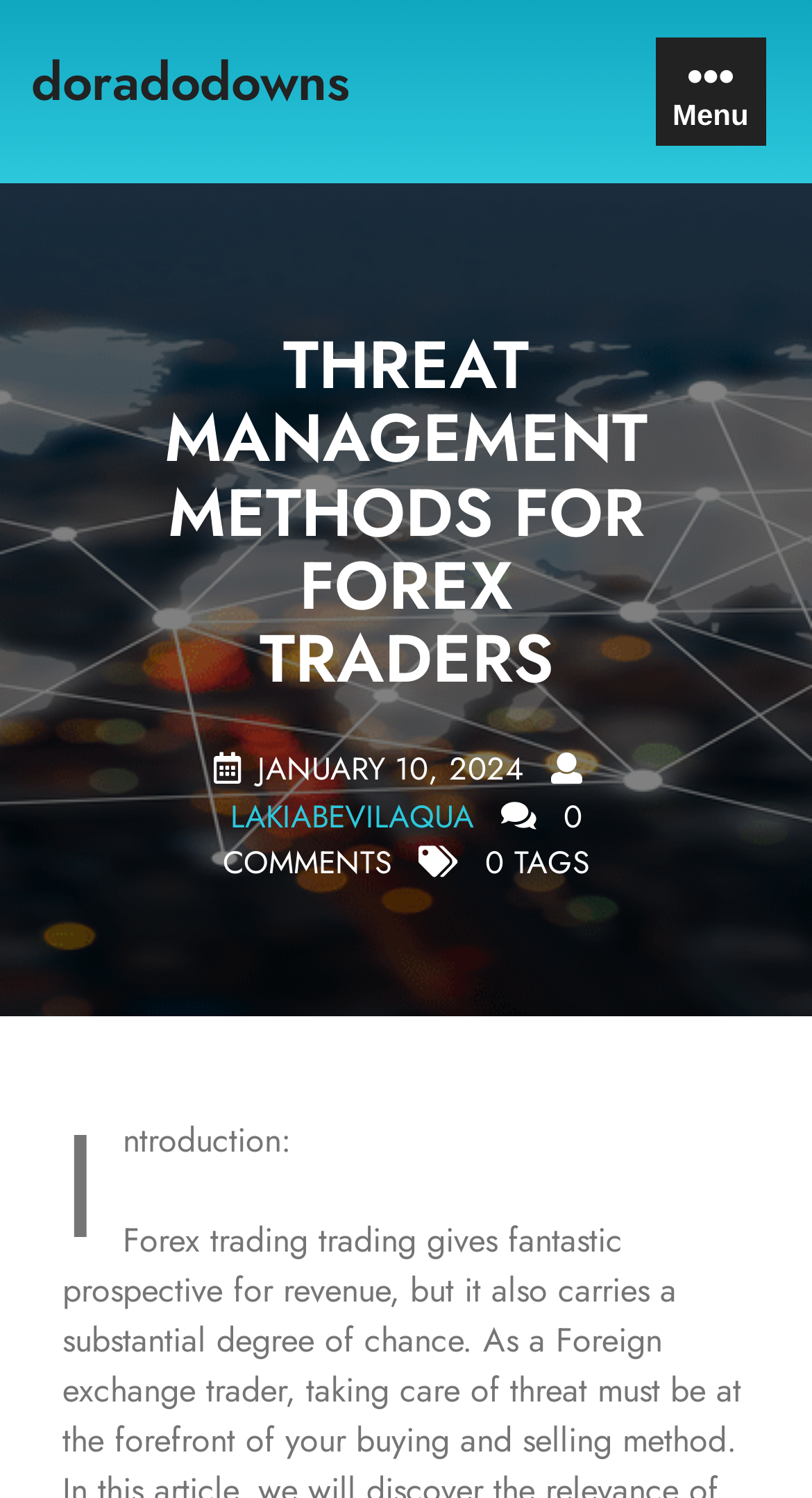Please respond in a single word or phrase: 
Is there a menu button on the page?

Yes